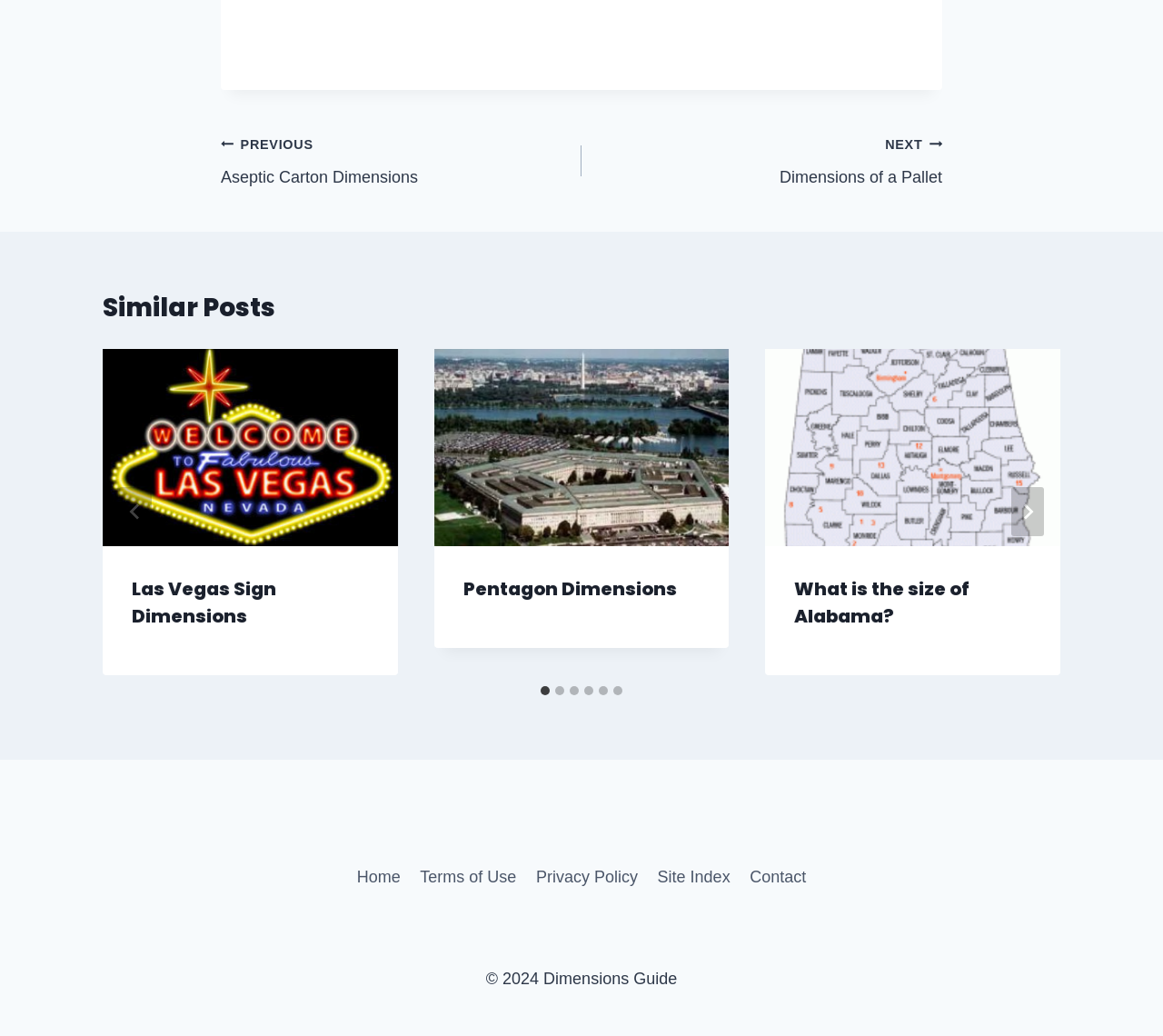What is the purpose of the 'Footer Navigation' section?
Based on the image, give a one-word or short phrase answer.

Footer navigation